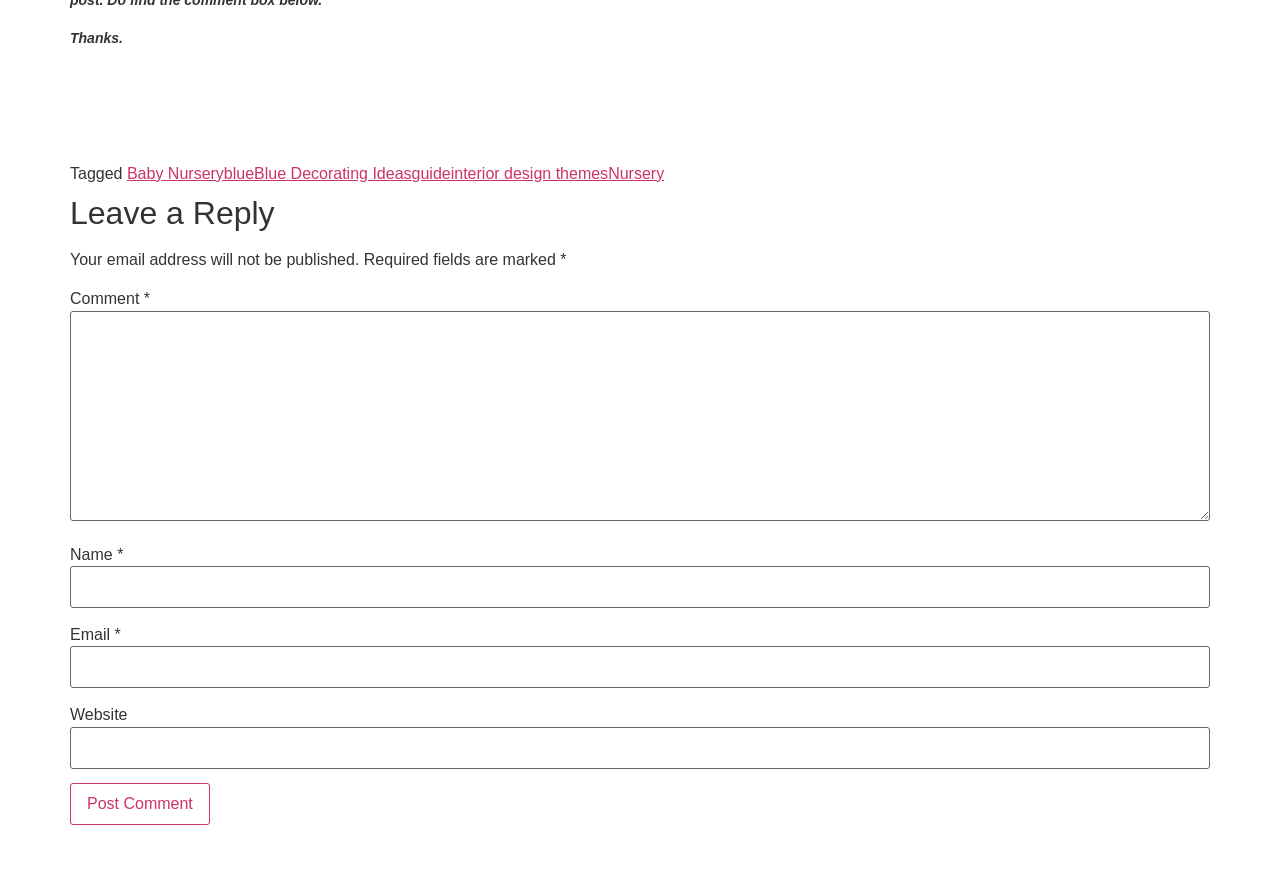What is the purpose of the 'Post Comment' button?
Please use the image to deliver a detailed and complete answer.

The 'Post Comment' button is located at coordinates [0.055, 0.899, 0.164, 0.947]. Its presence suggests that it is used to submit a comment, given the context of the webpage and the surrounding elements.